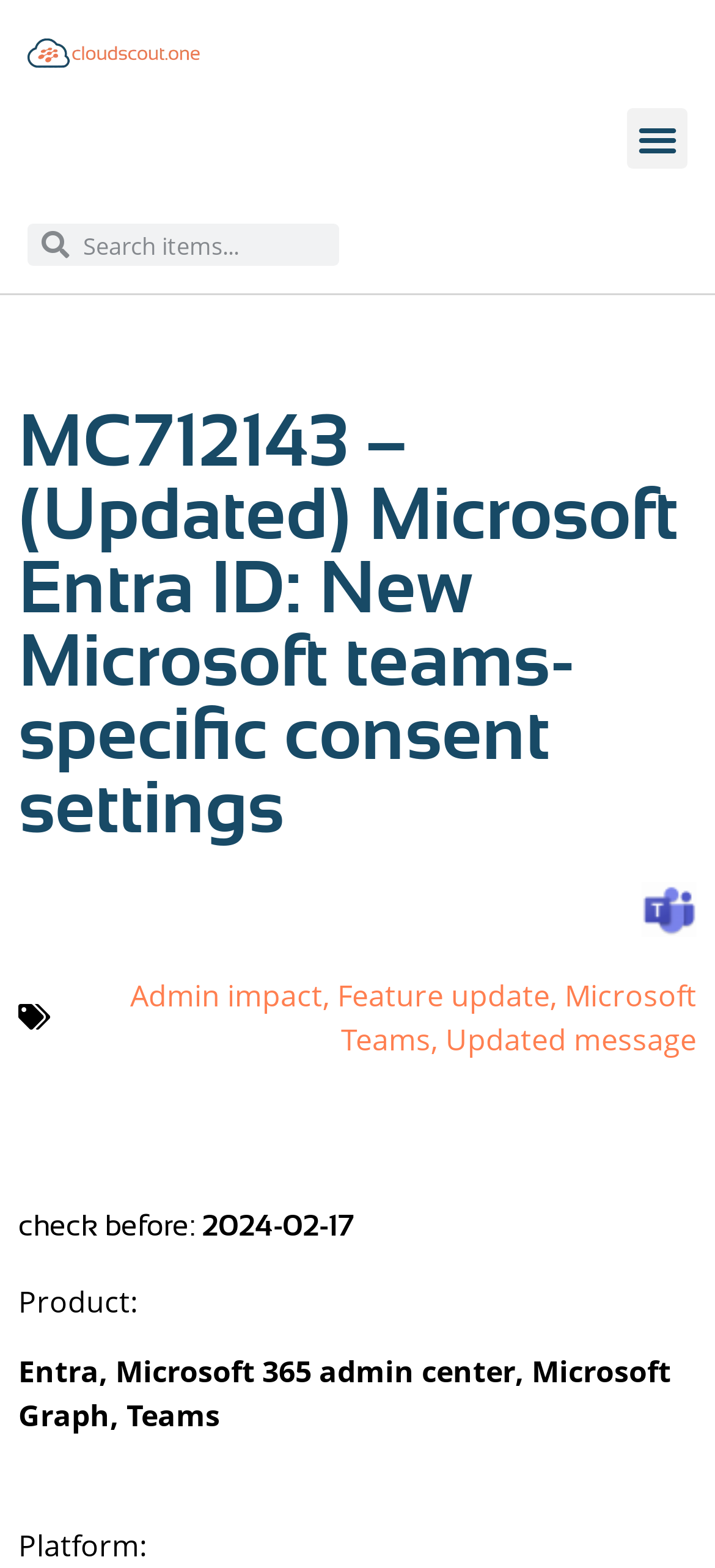Elaborate on the different components and information displayed on the webpage.

The webpage appears to be a documentation or knowledge base article about Microsoft Entra ID and its related features. At the top left corner, there is a logo of the website "cloudscout.one" which is a clickable link. Next to the logo, there is a search bar where users can input their queries. 

On the top right corner, there is a menu toggle button that is not expanded by default. Below the search bar, there is a heading that displays the title of the article, "MC712143 – (Updated) Microsoft Entra ID: New Microsoft teams-specific consent settings". 

To the right of the heading, there is an image of the Microsoft Teams logo. Below the heading, there are several links and text elements that provide more information about the article. These include links to "Admin impact", "Feature update", "Microsoft Teams", and "Updated message", which are separated by commas. 

Further down the page, there is another heading that displays the date "check before: 2024-02-17". Below this heading, there are three lines of text that provide additional information about the product, including "Product:", "Entra, Microsoft 365 admin center, Microsoft Graph, Teams", and "Platform:".